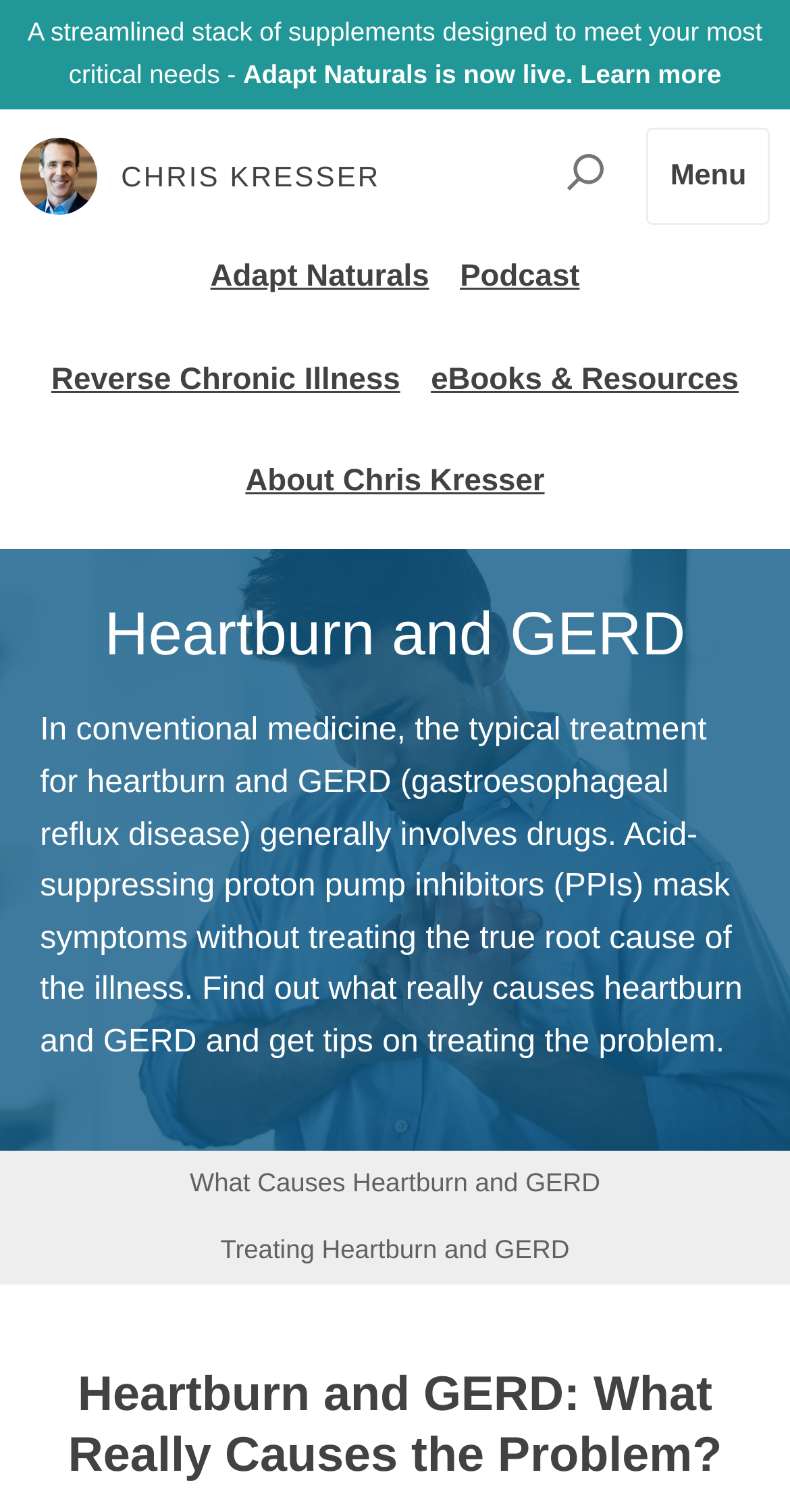Can you specify the bounding box coordinates for the region that should be clicked to fulfill this instruction: "Search for something".

[0.675, 0.083, 0.808, 0.151]